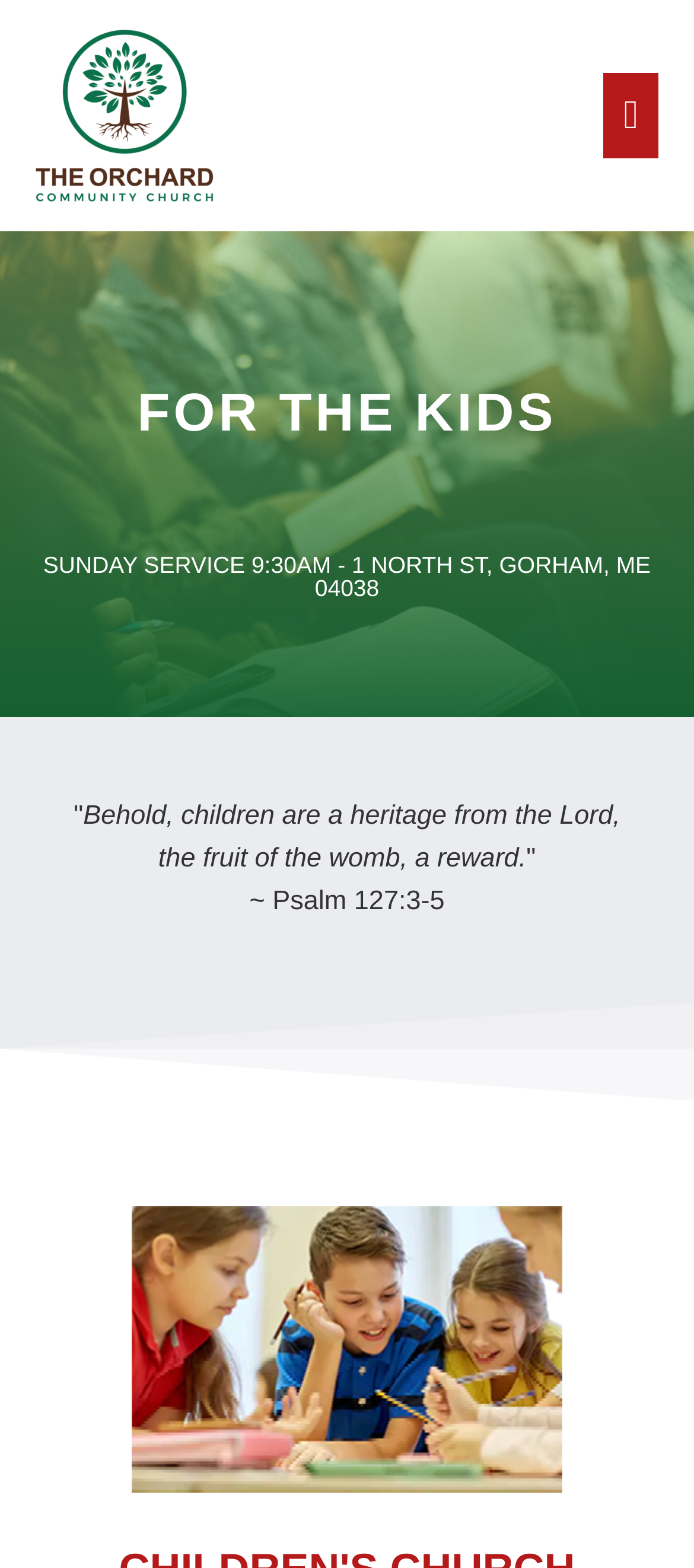What is the biblical quote on the webpage?
Based on the visual information, provide a detailed and comprehensive answer.

I identified the quote by reading the static text elements that mention 'Behold, children are a heritage from the Lord, the fruit of the womb, a reward.' and '~ Psalm 127:3-5', which together form a biblical quote.